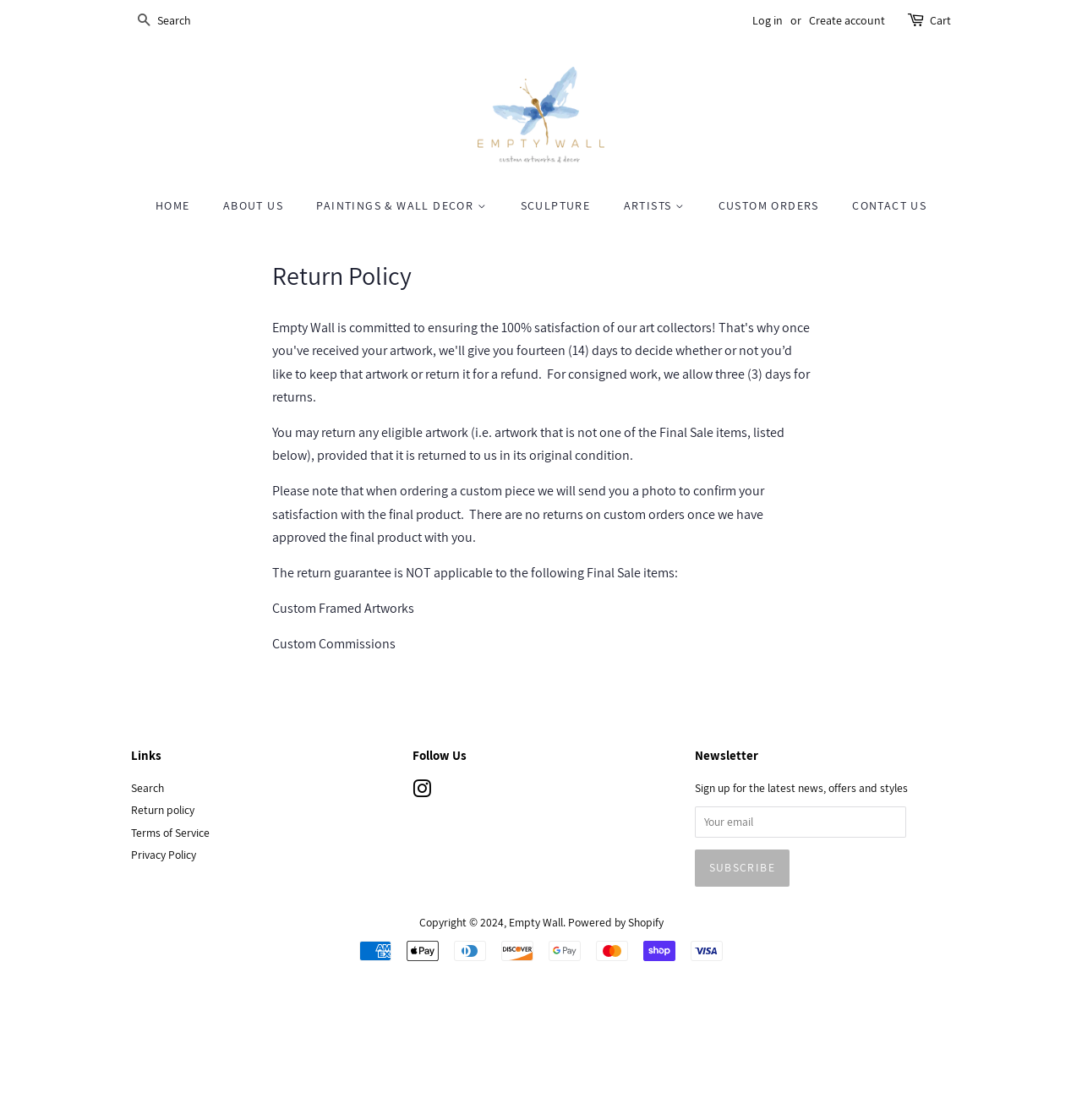Find the bounding box coordinates of the element to click in order to complete this instruction: "View the home page". The bounding box coordinates must be four float numbers between 0 and 1, denoted as [left, top, right, bottom].

[0.144, 0.169, 0.191, 0.198]